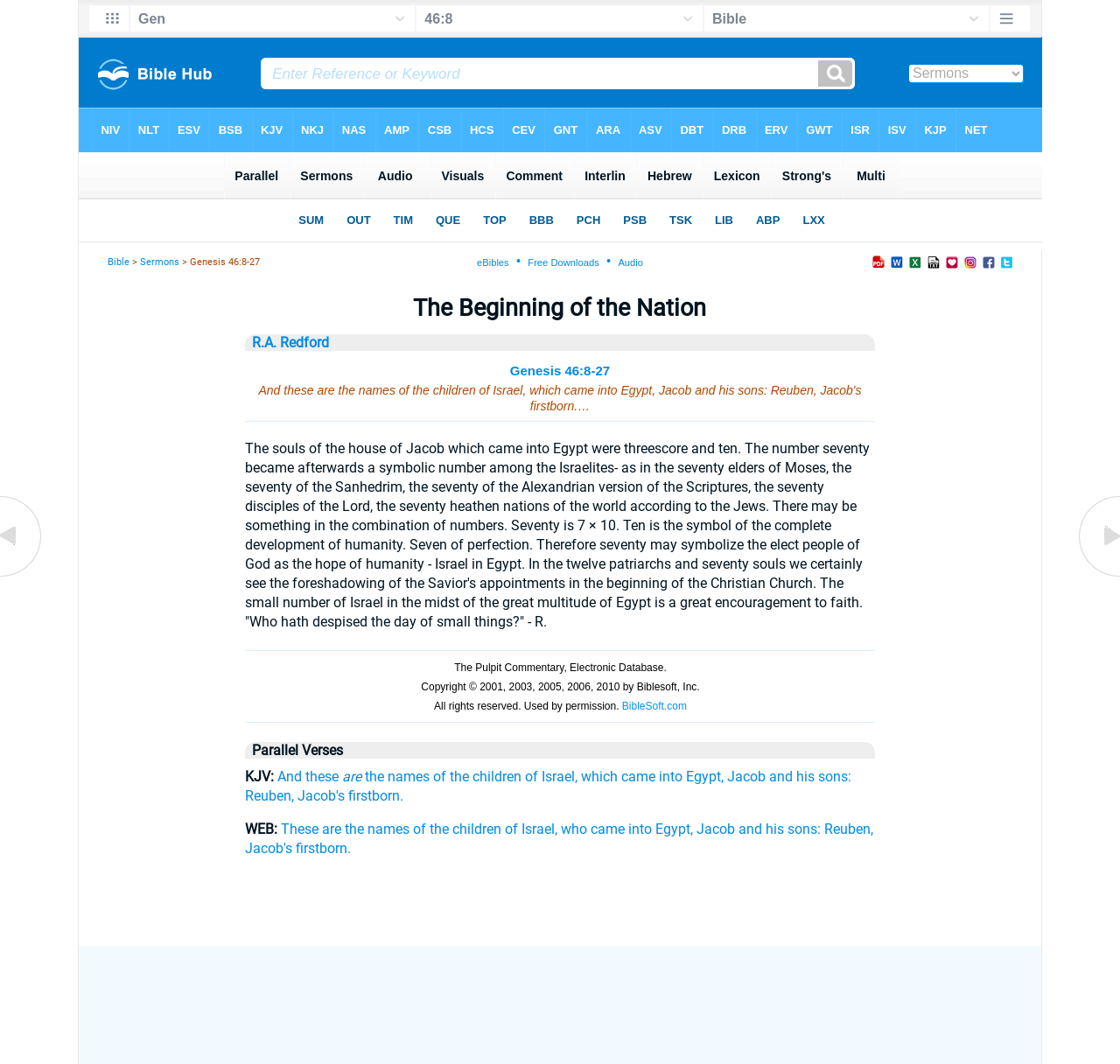How many souls of the house of Jacob came into Egypt?
Answer the question using a single word or phrase, according to the image.

Seventy